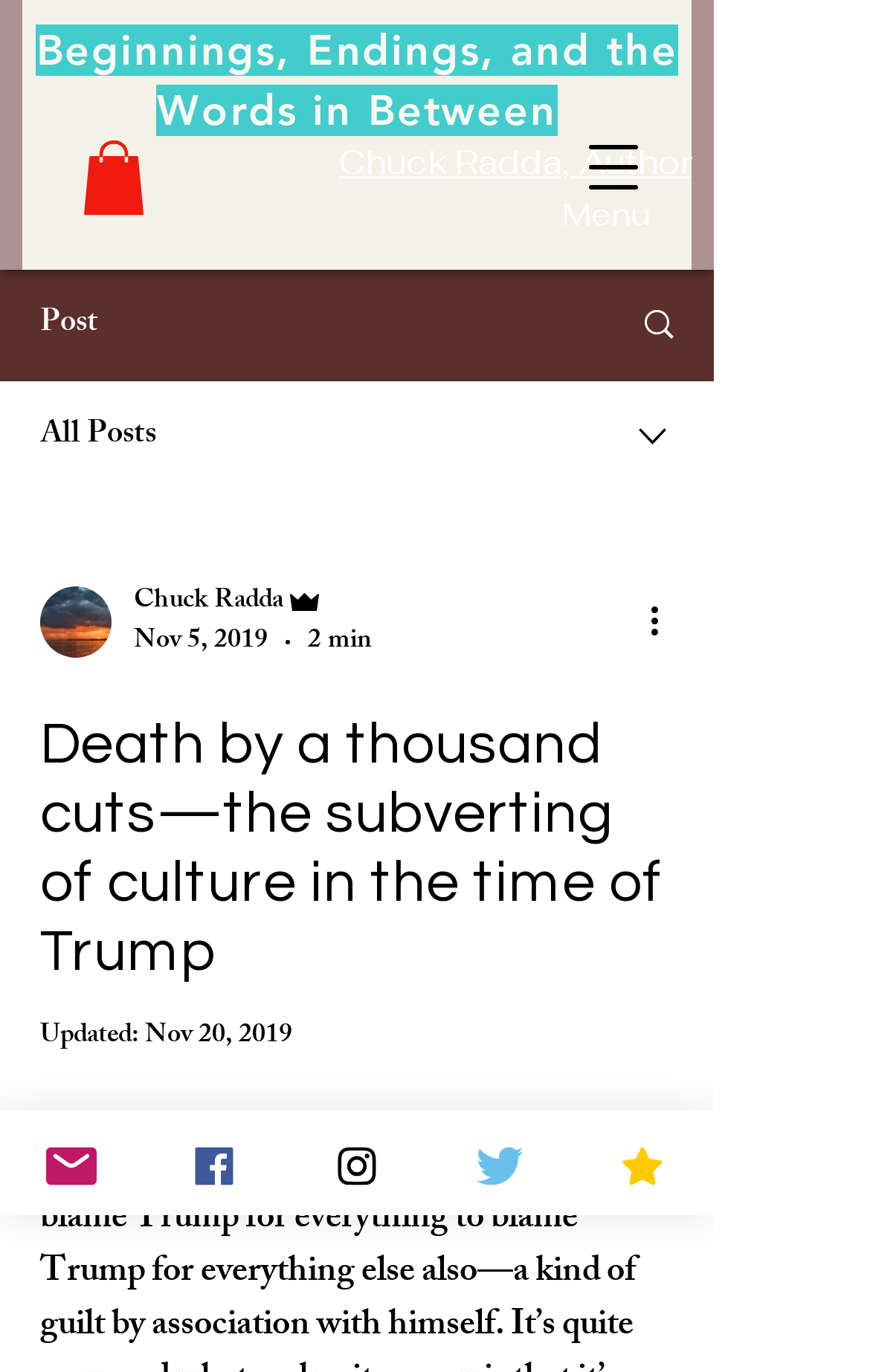Specify the bounding box coordinates of the element's region that should be clicked to achieve the following instruction: "Read the article '5 Tips to Improve your Code with Microsoft Azure'". The bounding box coordinates consist of four float numbers between 0 and 1, in the format [left, top, right, bottom].

None